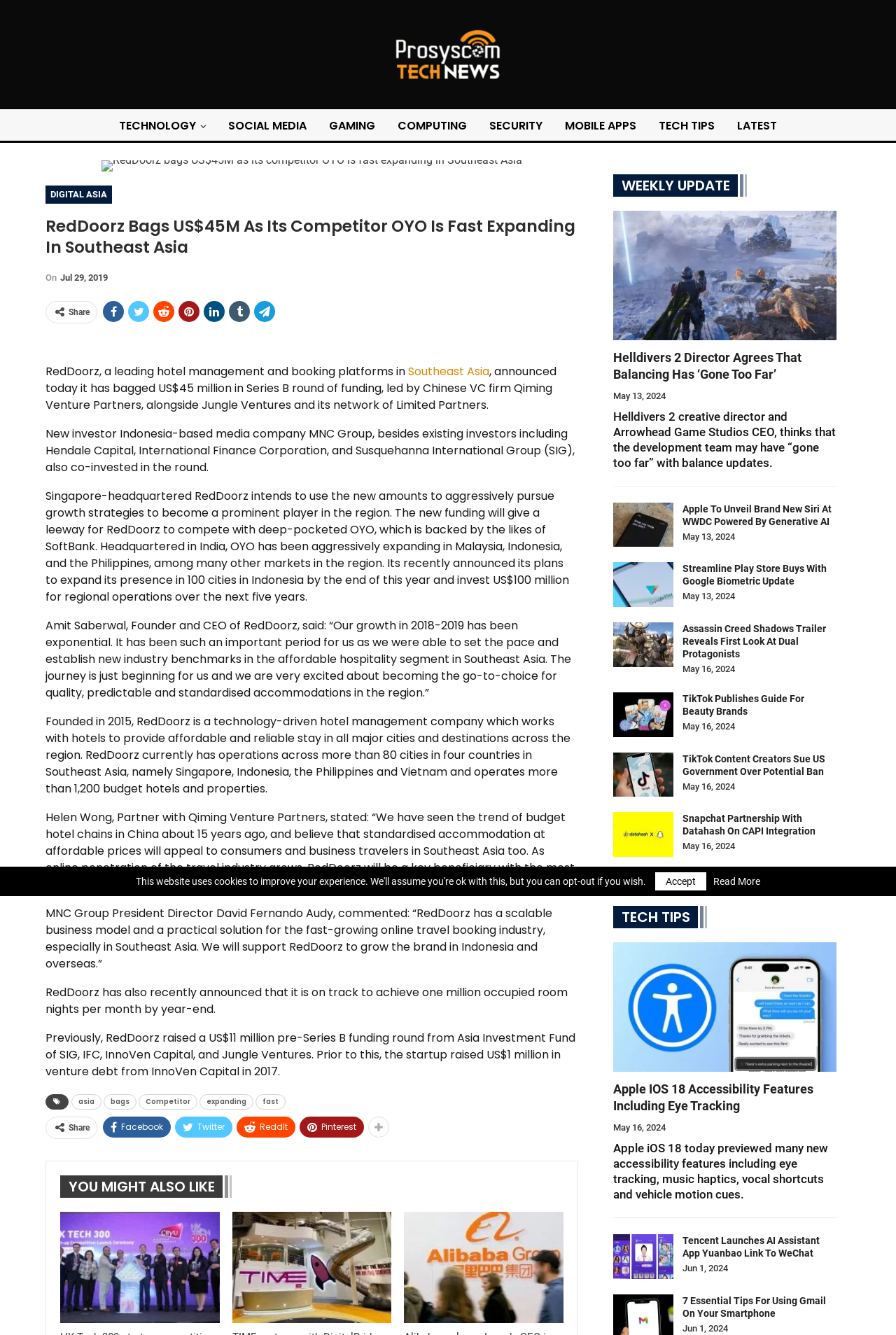Respond to the following question using a concise word or phrase: 
What is the topic of the article?

RedDoorz funding